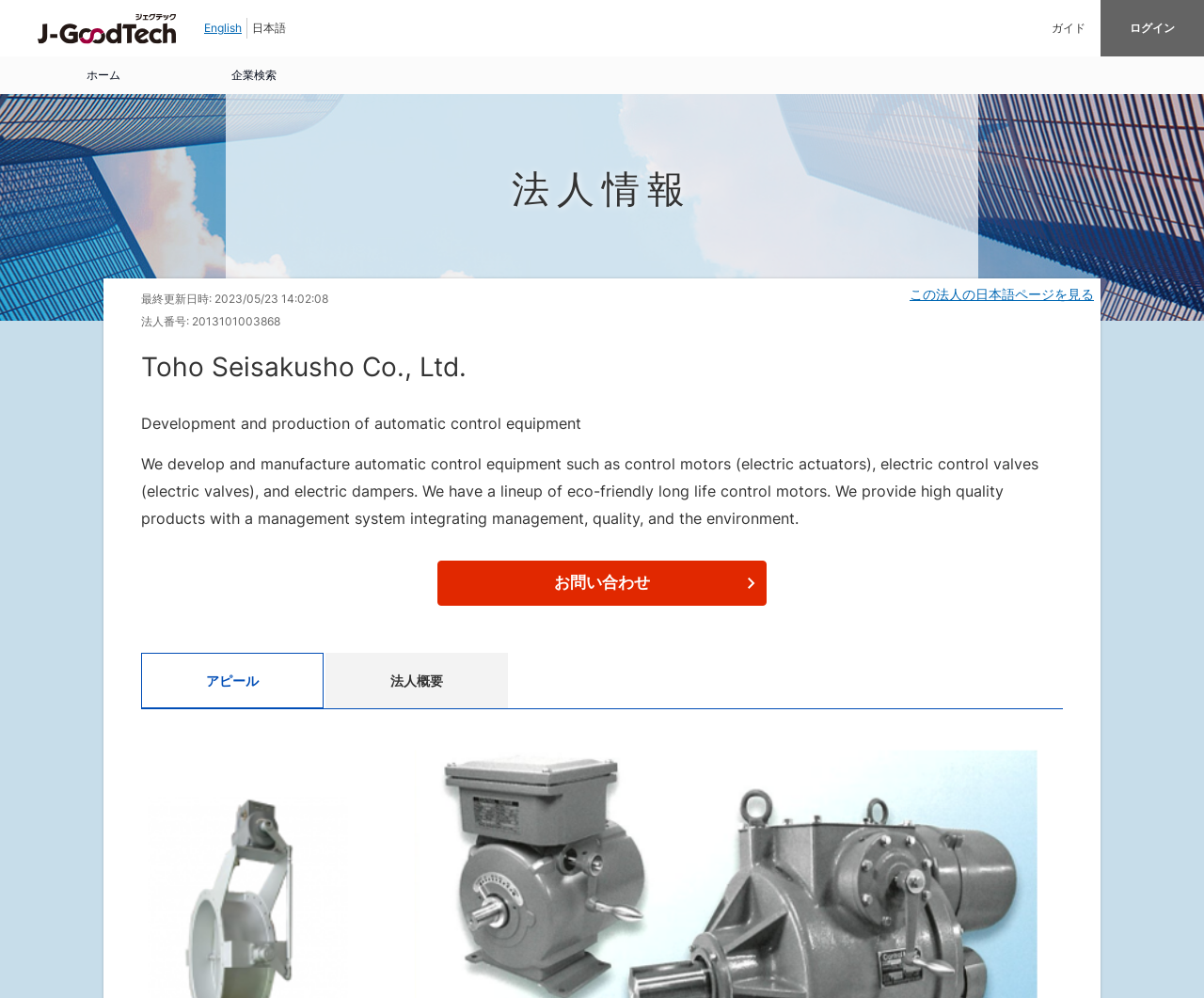Specify the bounding box coordinates of the element's region that should be clicked to achieve the following instruction: "View guide". The bounding box coordinates consist of four float numbers between 0 and 1, in the format [left, top, right, bottom].

[0.873, 0.021, 0.902, 0.035]